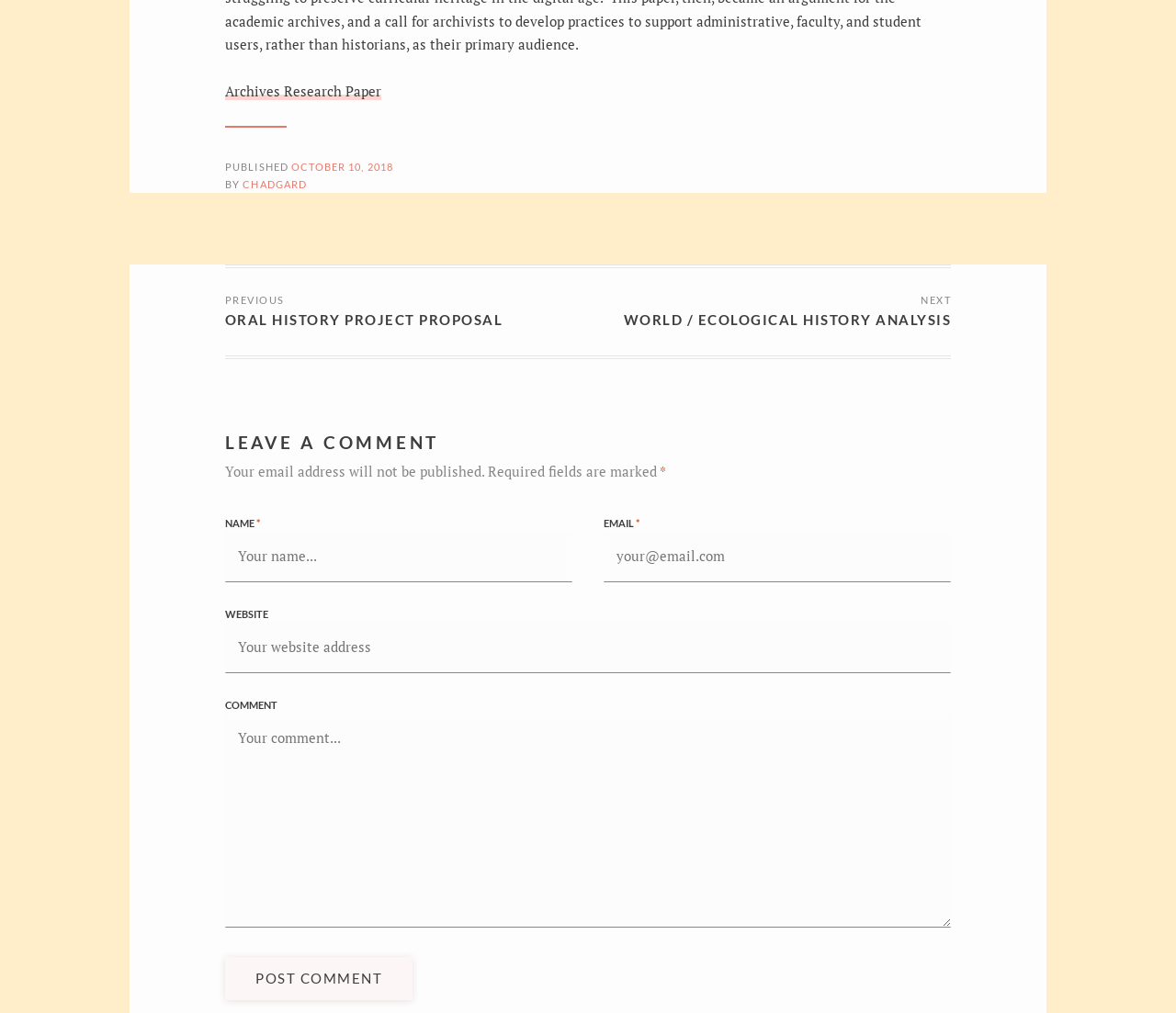Using the provided element description: "parent_node: COMMENT name="comment" placeholder="Your comment..."", determine the bounding box coordinates of the corresponding UI element in the screenshot.

[0.191, 0.704, 0.809, 0.916]